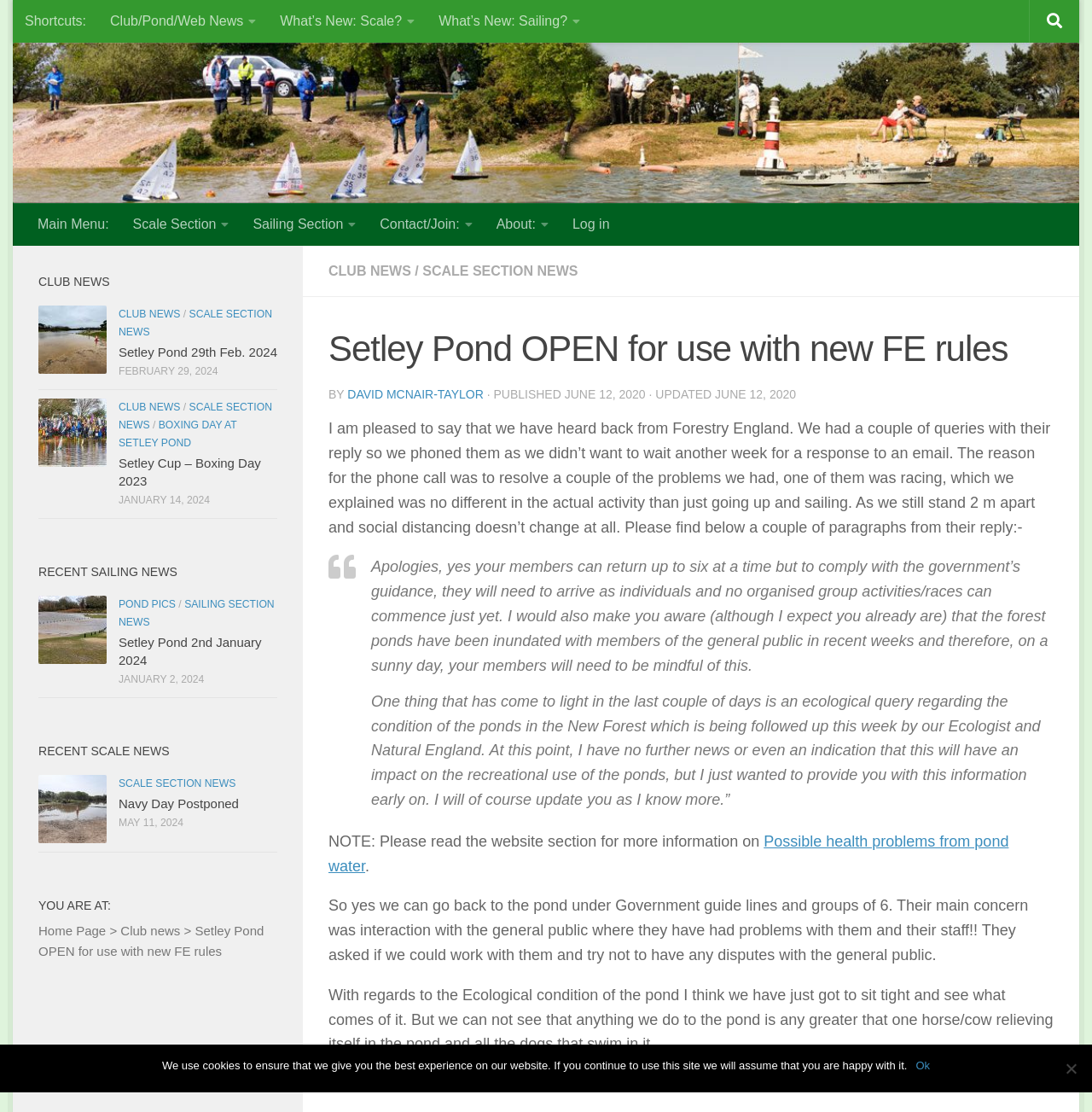Identify the bounding box for the element characterized by the following description: "Pond pics".

[0.109, 0.538, 0.161, 0.548]